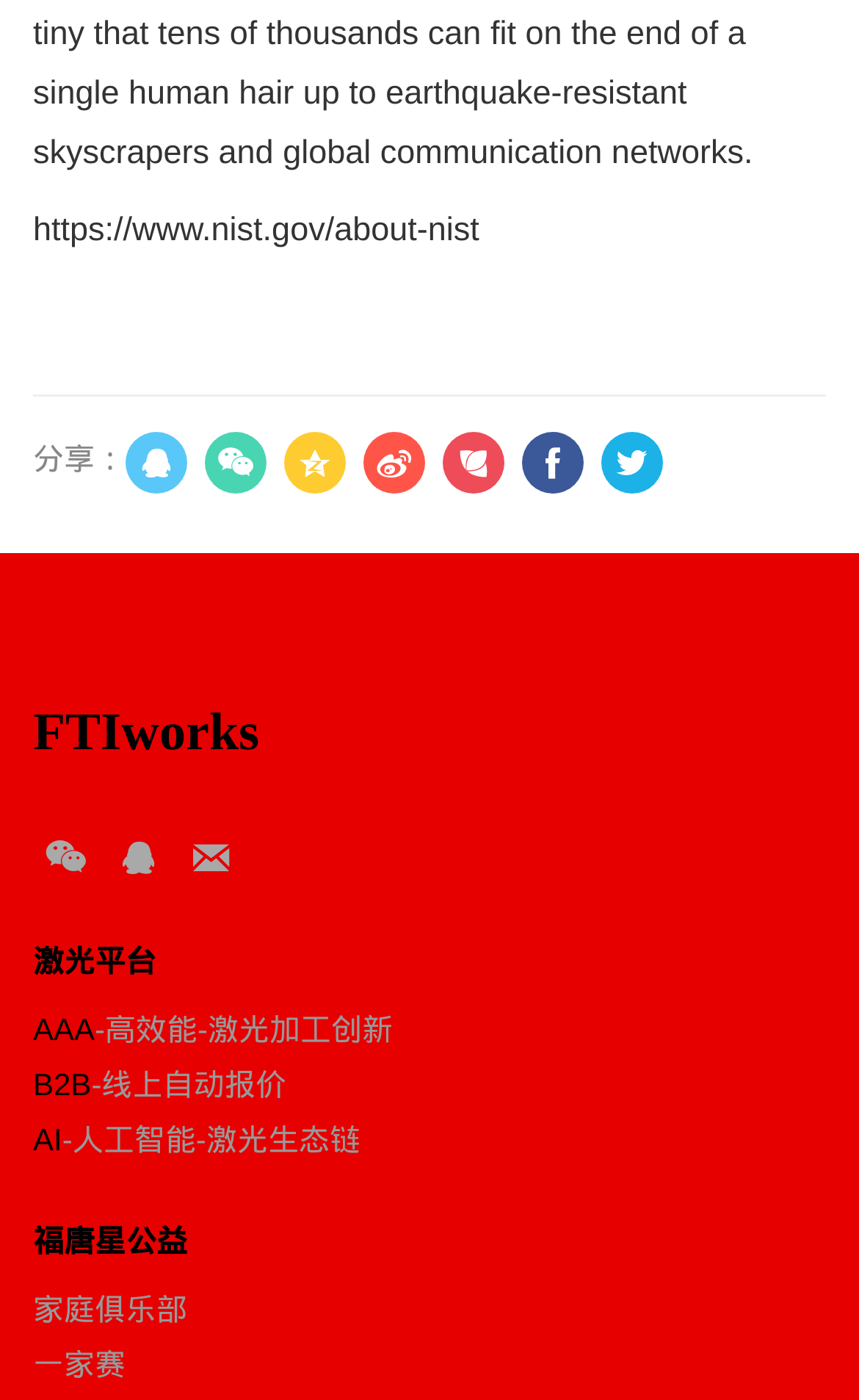From the element description https://www.nist.gov/about-nist, predict the bounding box coordinates of the UI element. The coordinates must be specified in the format (top-left x, top-left y, bottom-right x, bottom-right y) and should be within the 0 to 1 range.

[0.038, 0.151, 0.558, 0.177]